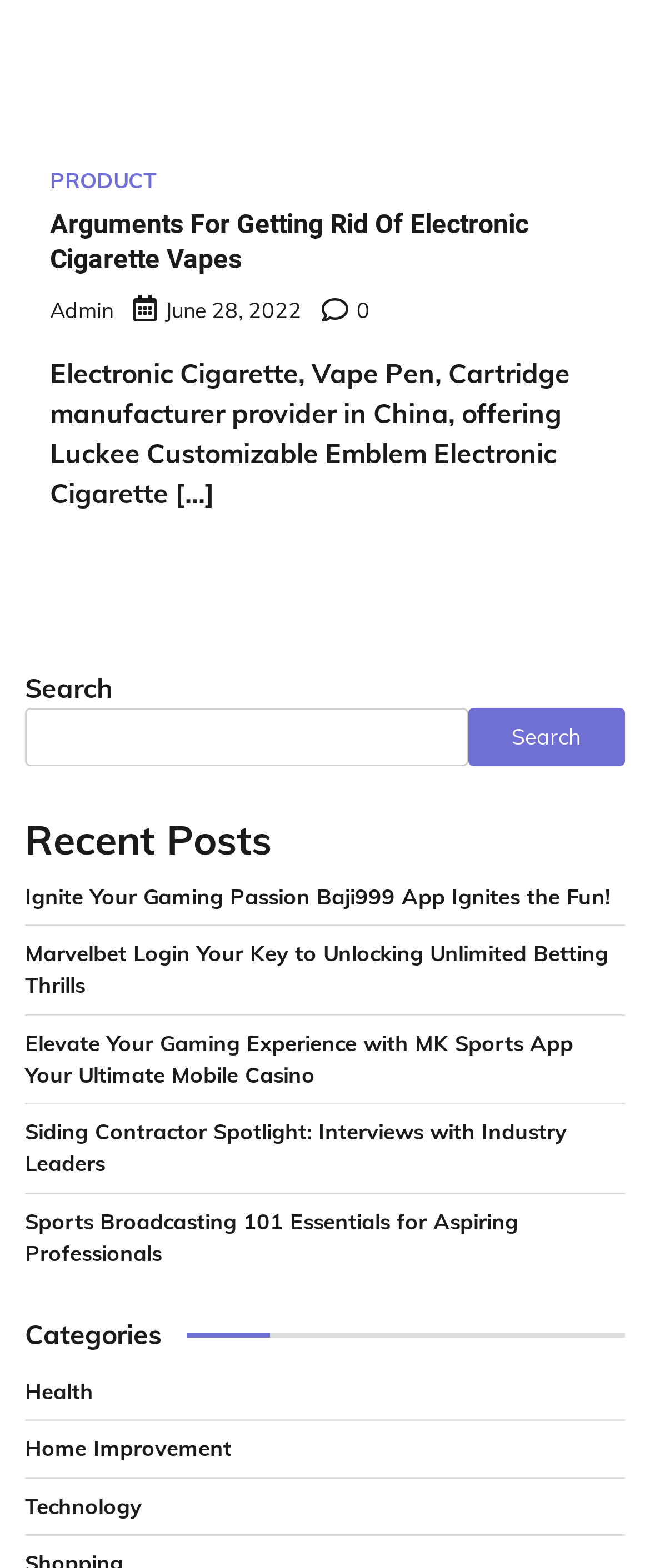Locate the coordinates of the bounding box for the clickable region that fulfills this instruction: "Search for something".

[0.038, 0.451, 0.721, 0.489]